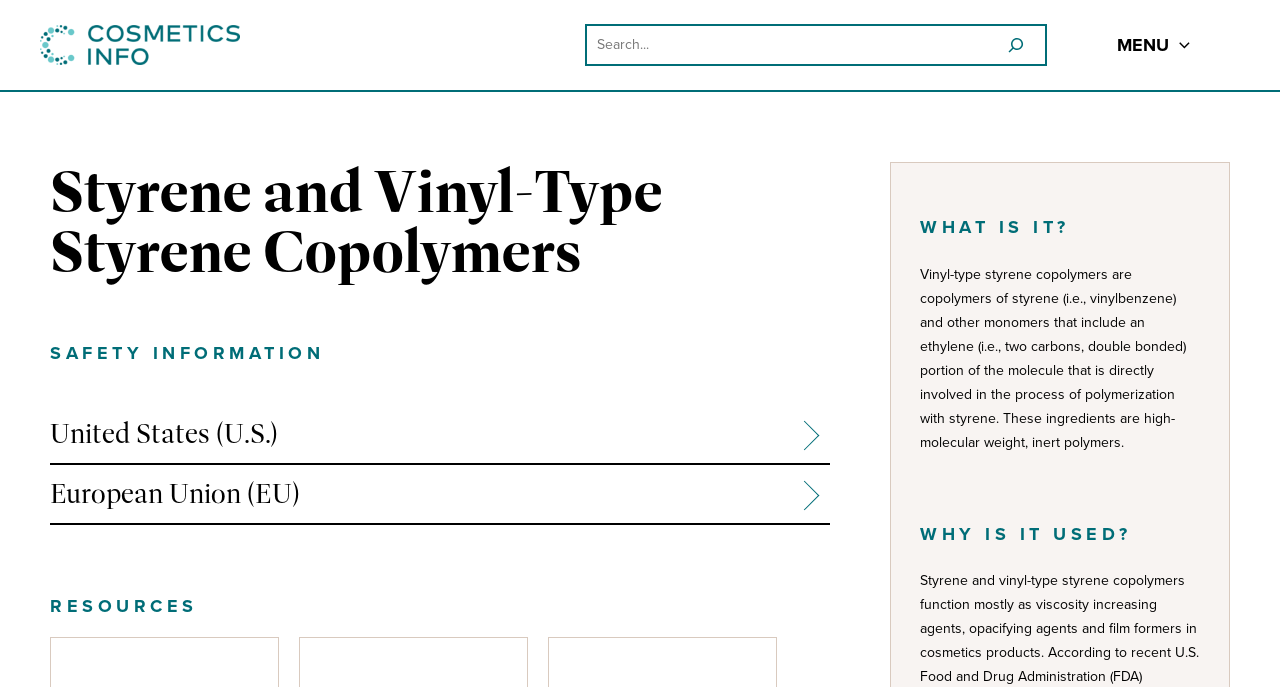What type of information is provided in the 'SAFETY INFORMATION' section?
Use the information from the image to give a detailed answer to the question.

The 'SAFETY INFORMATION' section is a heading that suggests it provides information related to the safety of styrene and vinyl-type styrene copolymers. This section is likely to contain information about the potential hazards or risks associated with these substances.